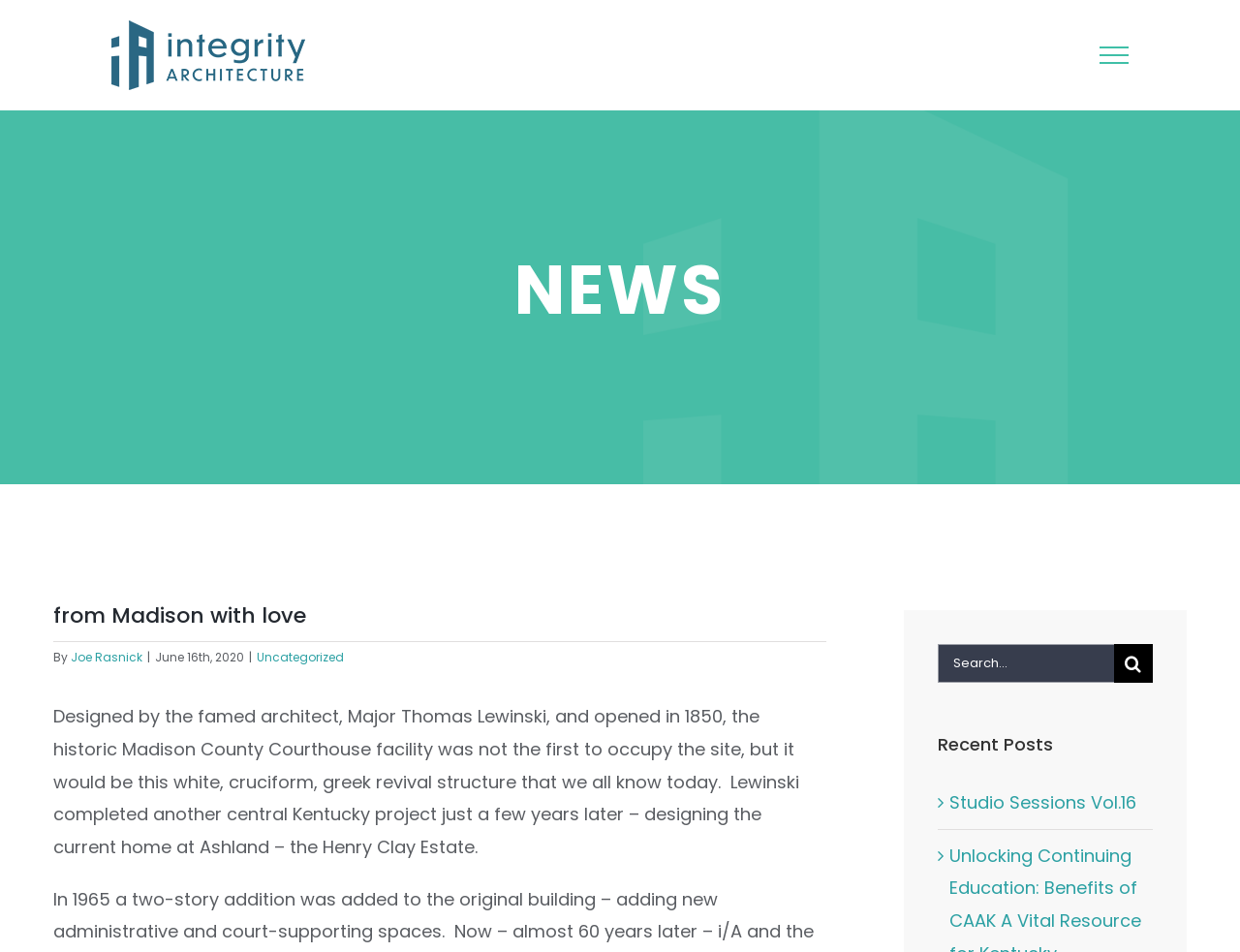What is the name of the architect who designed the Madison County Courthouse?
Please give a detailed and elaborate explanation in response to the question.

The answer can be found in the paragraph of text that describes the Madison County Courthouse, which states 'Designed by the famed architect, Major Thomas Lewinski, and opened in 1850...'.